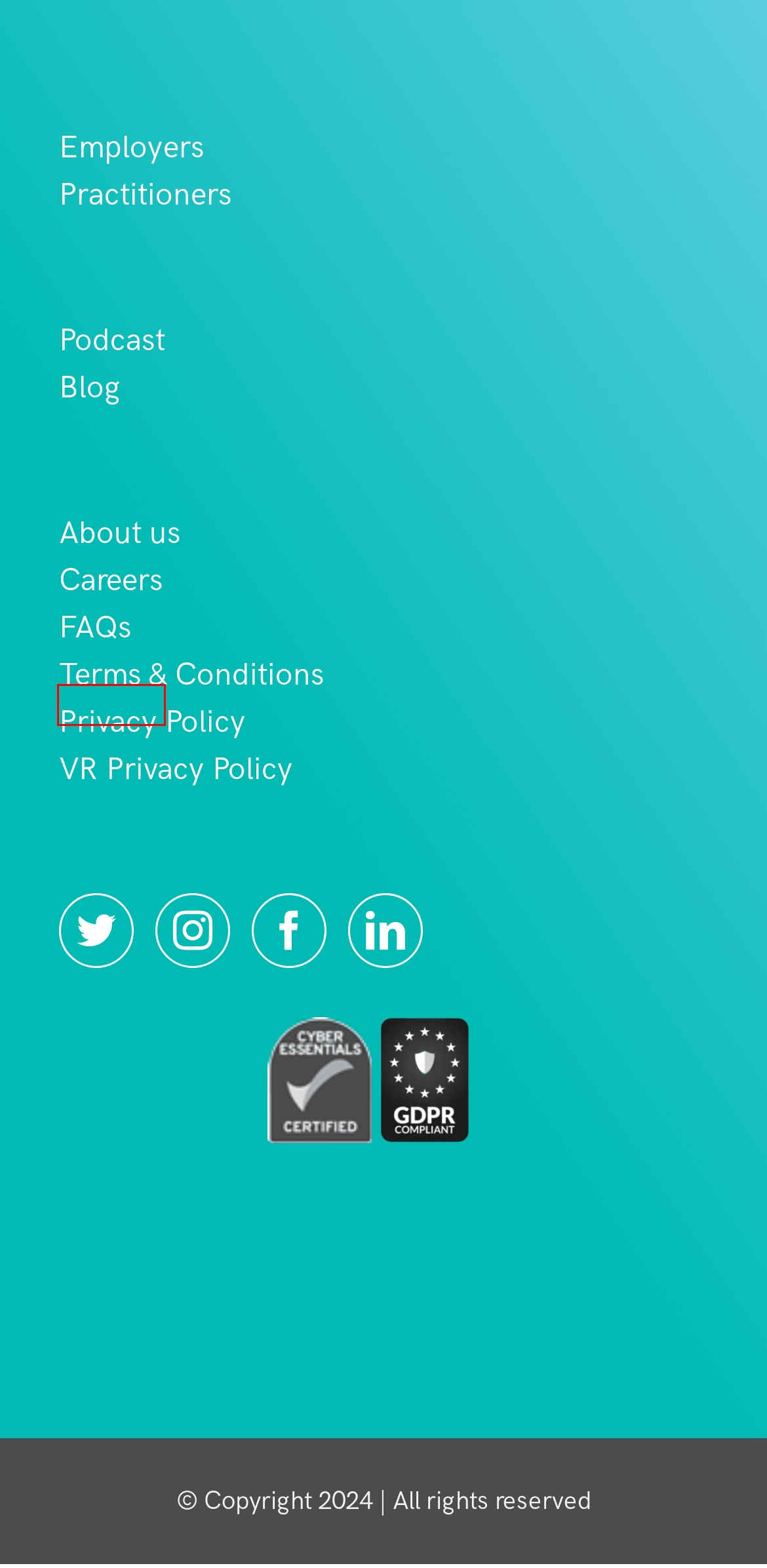Examine the screenshot of a webpage with a red bounding box around a specific UI element. Identify which webpage description best matches the new webpage that appears after clicking the element in the red bounding box. Here are the candidates:
A. Terms & Conditions – InsideOut
B. About us – InsideOut
C. Employers – InsideOut
D. Practitioners – InsideOut
E. InsideOut FAQs – InsideOut
F. Log In to Your Wix Account - Wix.com
G. Careers – InsideOut
H. VR Privacy Policy – InsideOut

G